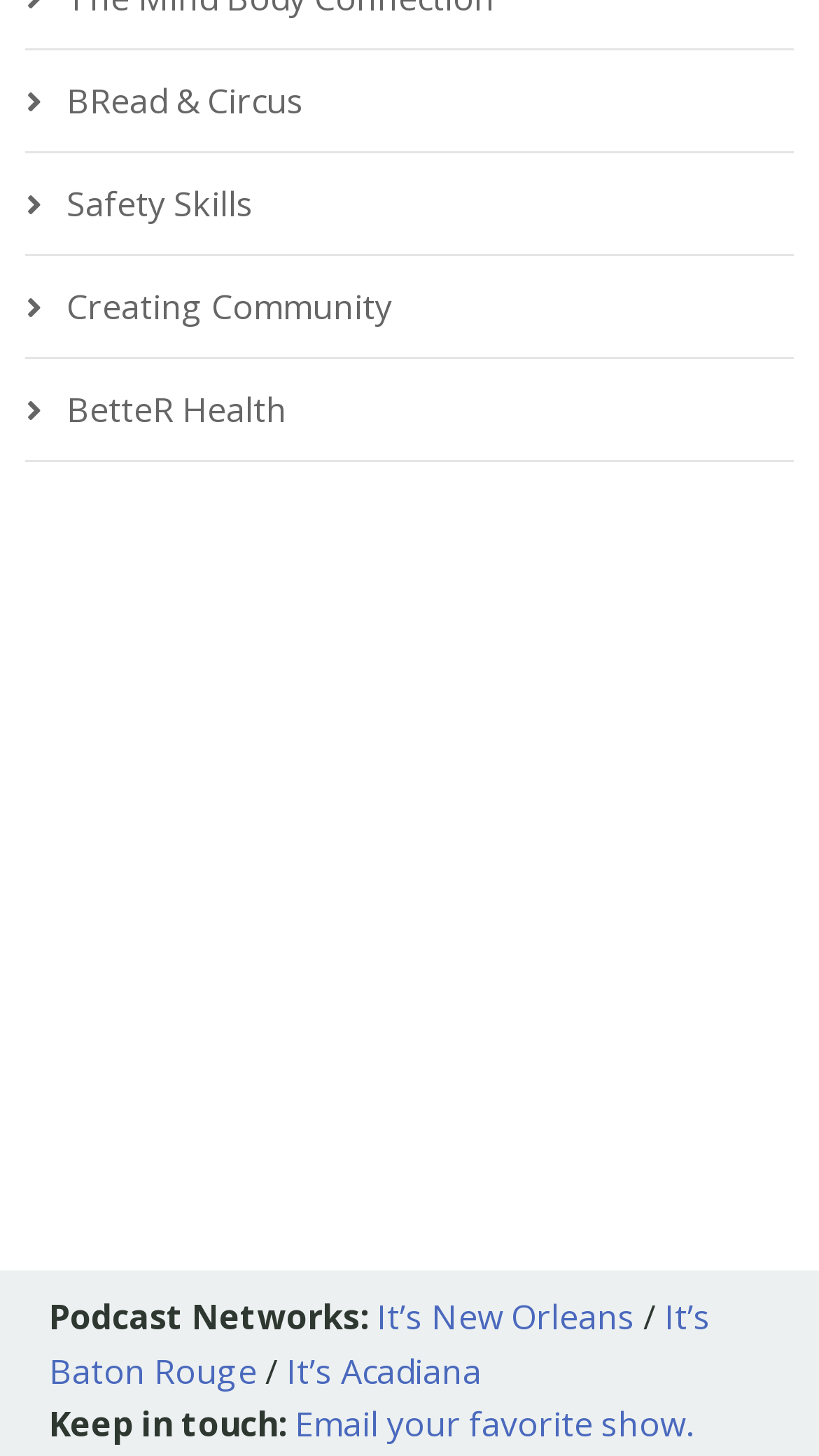Find the bounding box coordinates for the HTML element specified by: "It’s New Orleans".

[0.46, 0.888, 0.775, 0.92]